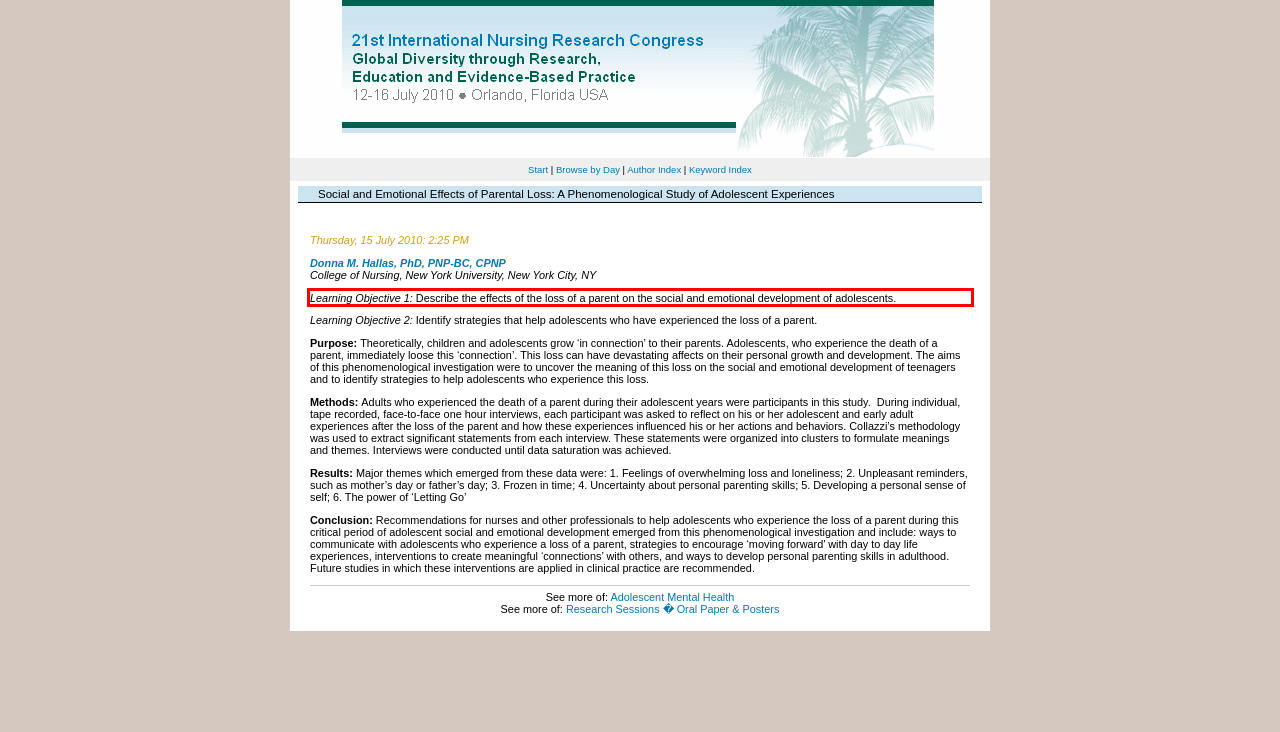Please analyze the provided webpage screenshot and perform OCR to extract the text content from the red rectangle bounding box.

Learning Objective 1: Describe the effects of the loss of a parent on the social and emotional development of adolescents.